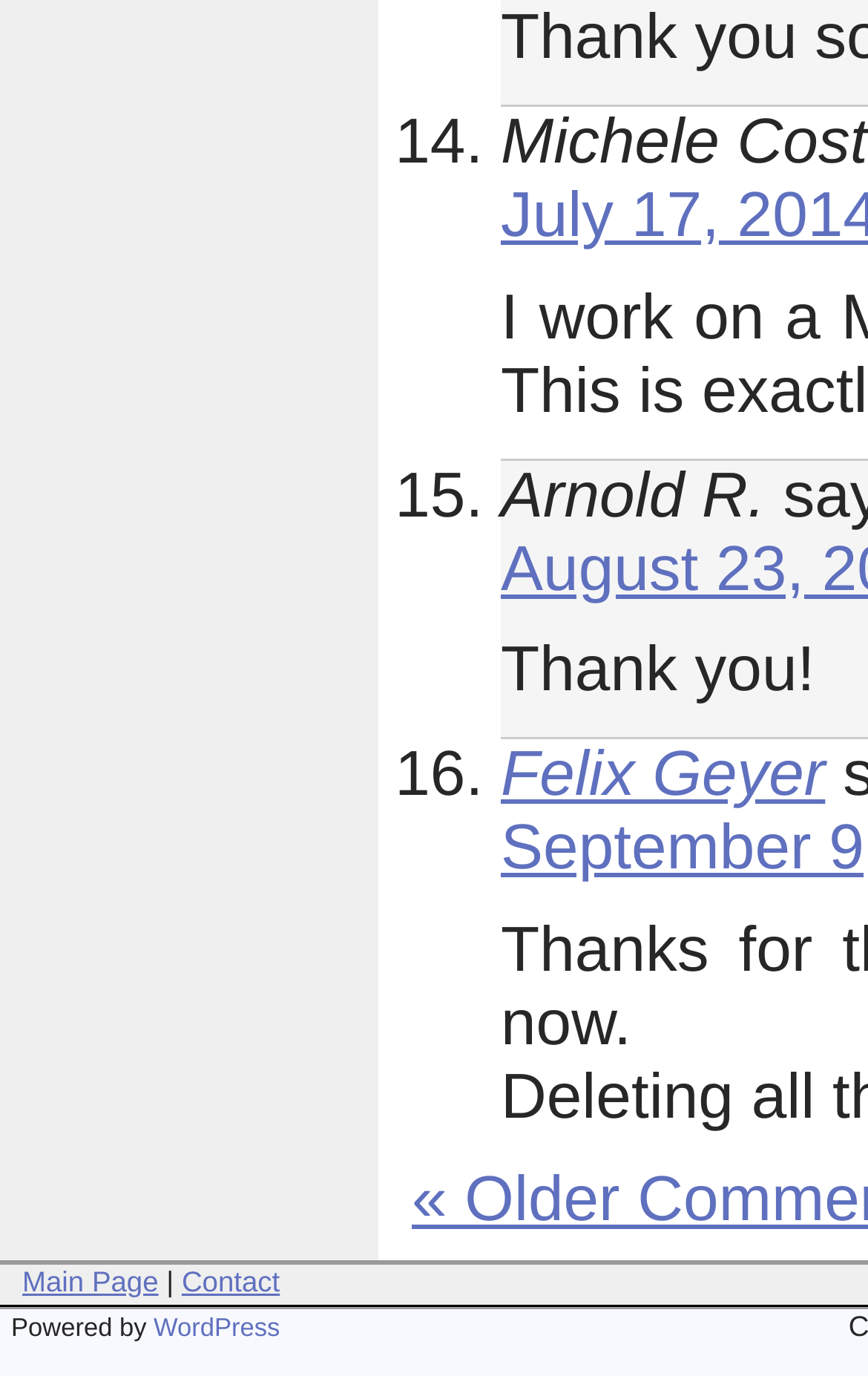Provide a brief response in the form of a single word or phrase:
What is the platform that powers the webpage?

WordPress